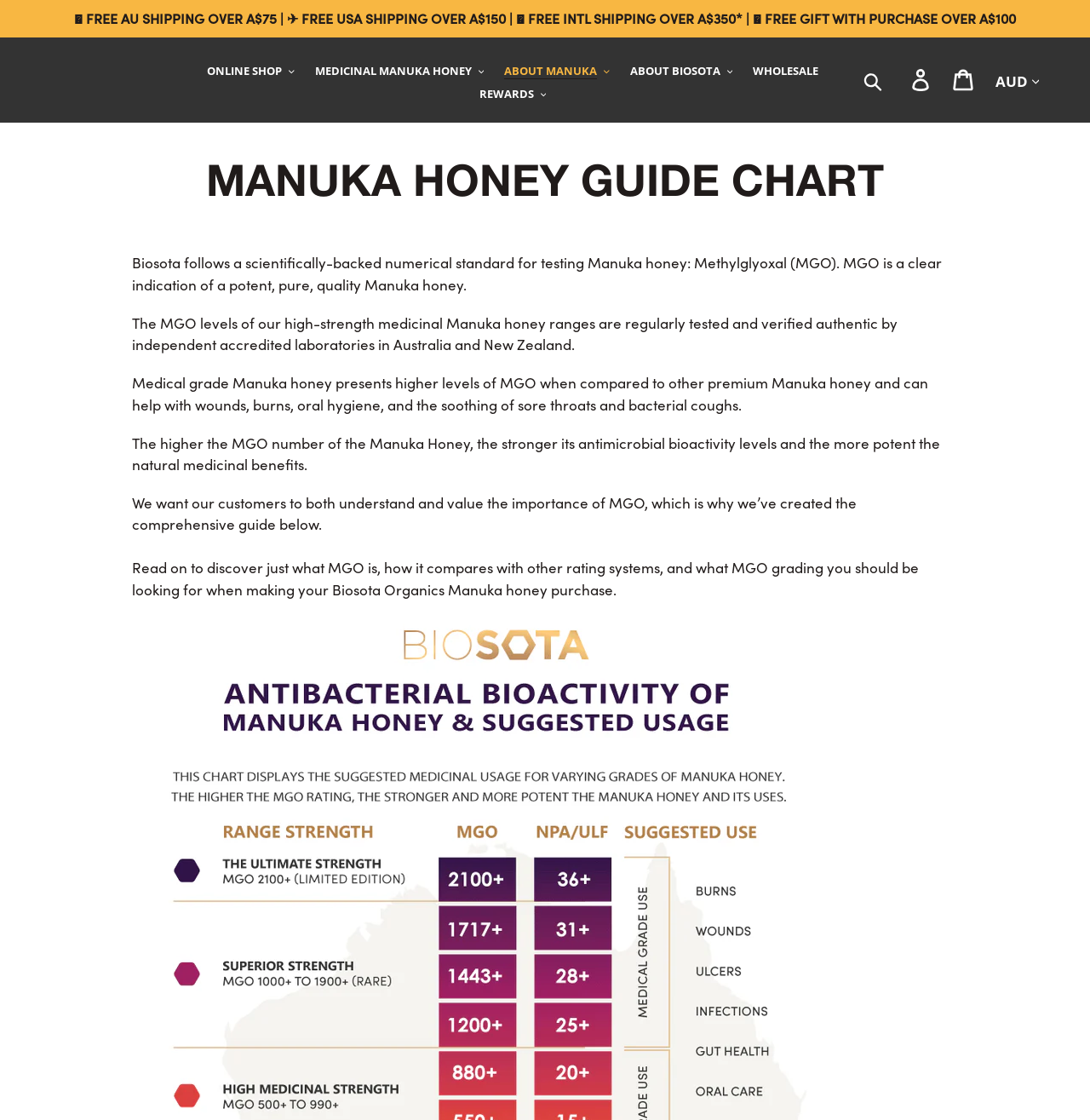Please answer the following query using a single word or phrase: 
What is the recommended use of medicinal Manuka honey?

Wounds, burns, oral hygiene, and soothing sore throats